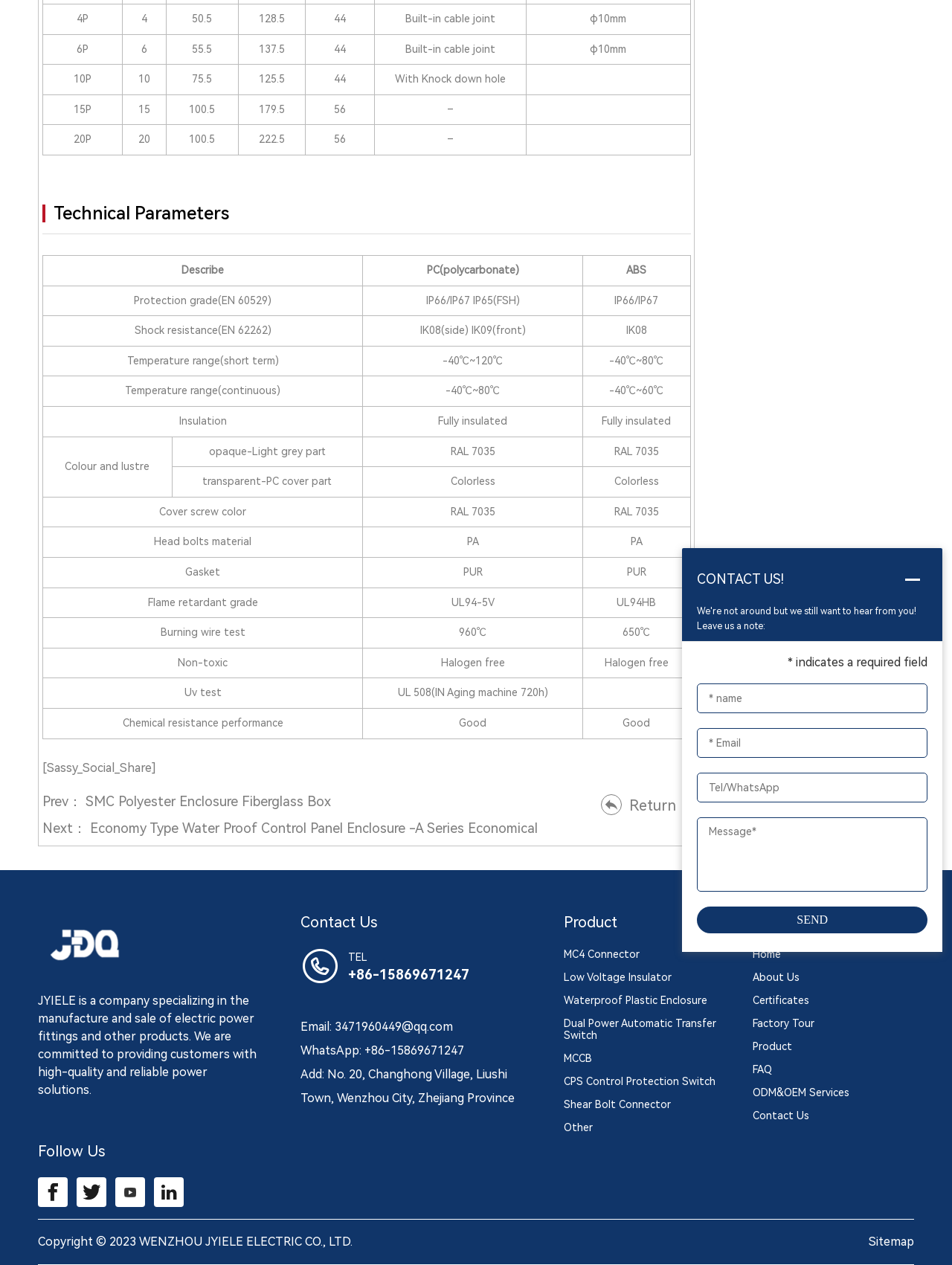What is the color of the cover screw?
Using the image, respond with a single word or phrase.

RAL 7035